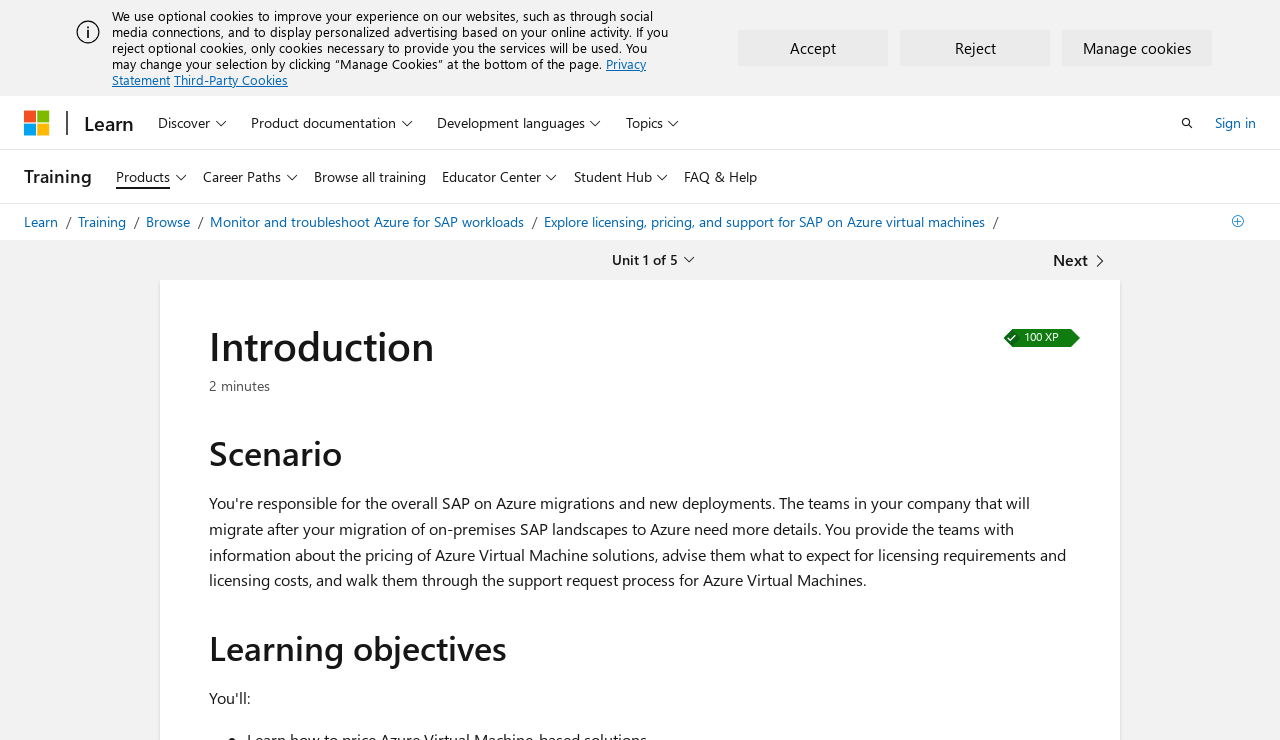Locate the bounding box coordinates of the clickable area needed to fulfill the instruction: "Sign in".

[0.949, 0.148, 0.981, 0.183]